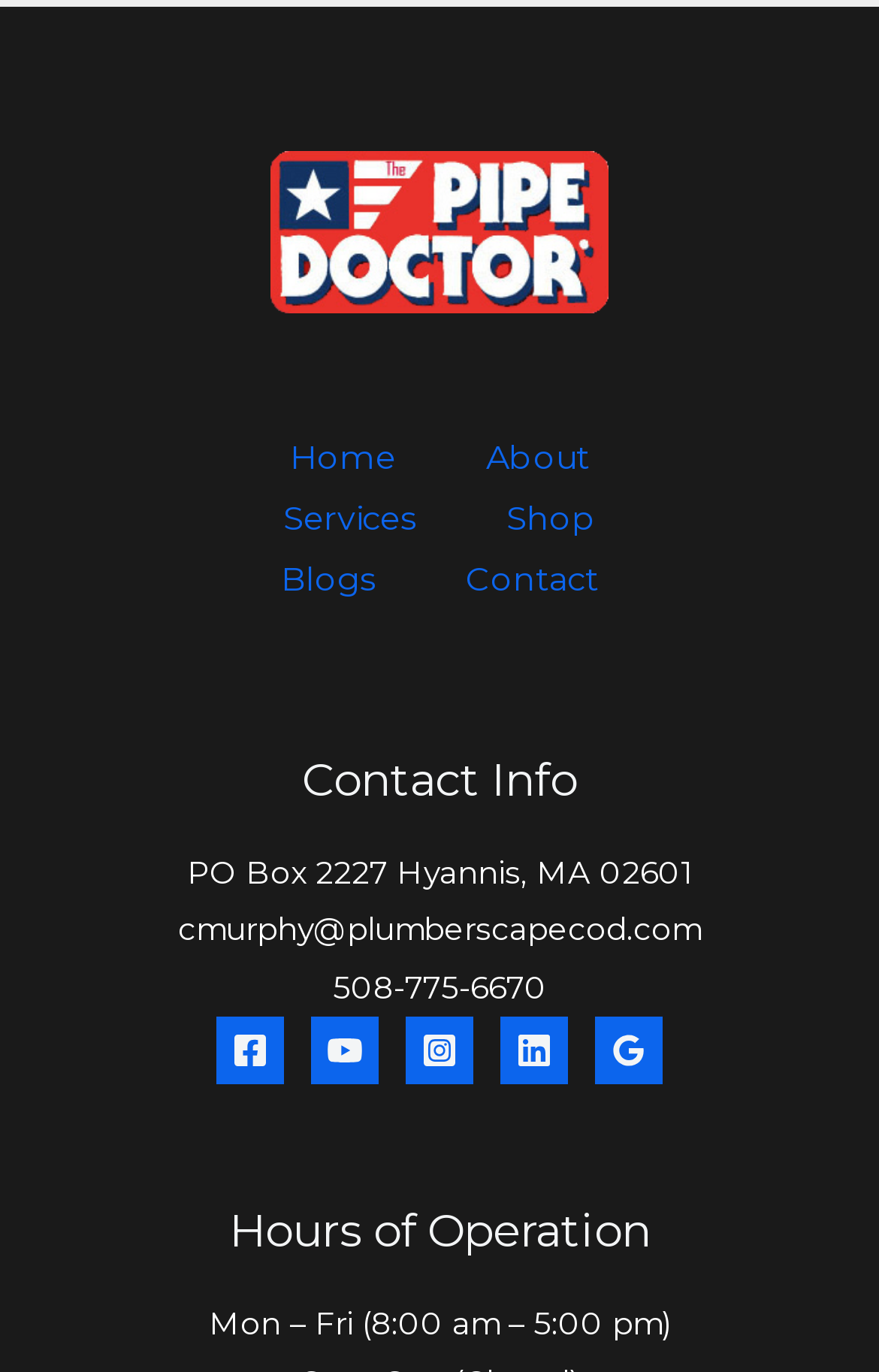Given the element description: "Google Reviews", predict the bounding box coordinates of the UI element it refers to, using four float numbers between 0 and 1, i.e., [left, top, right, bottom].

[0.677, 0.741, 0.754, 0.791]